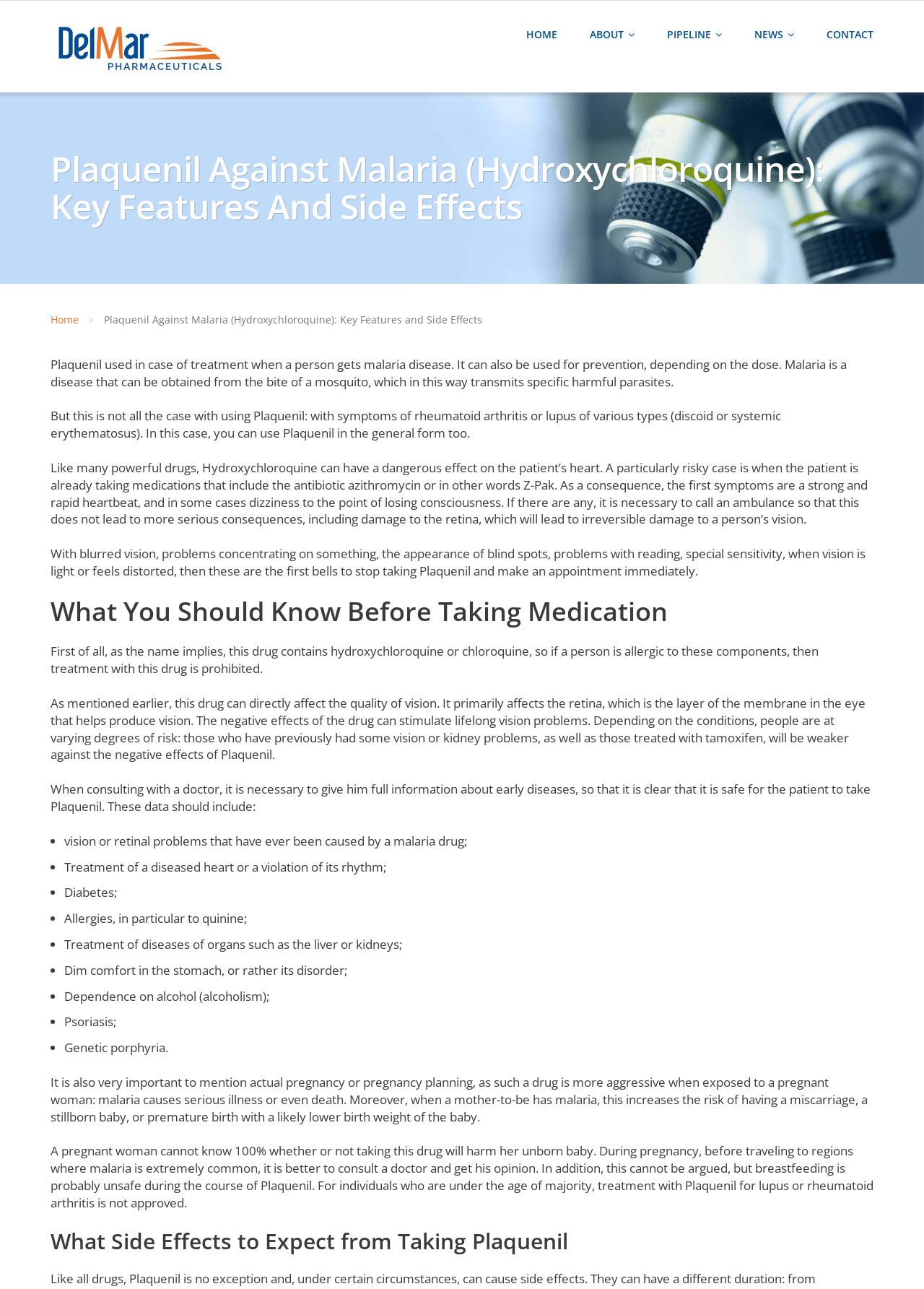Please give a short response to the question using one word or a phrase:
Is Plaquenil safe for pregnant women?

No